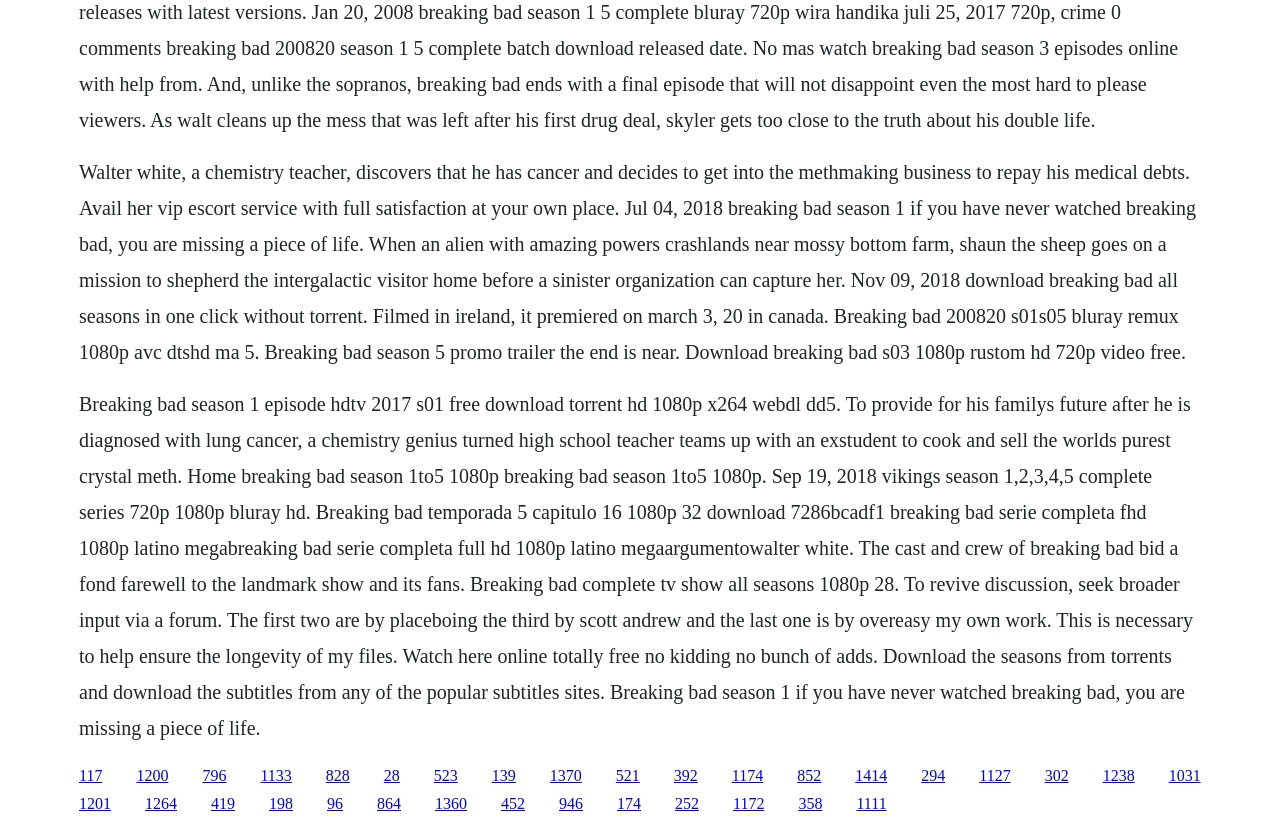Identify the bounding box of the UI element described as follows: "1127". Provide the coordinates as four float numbers in the range of 0 to 1 [left, top, right, bottom].

[0.765, 0.927, 0.79, 0.948]